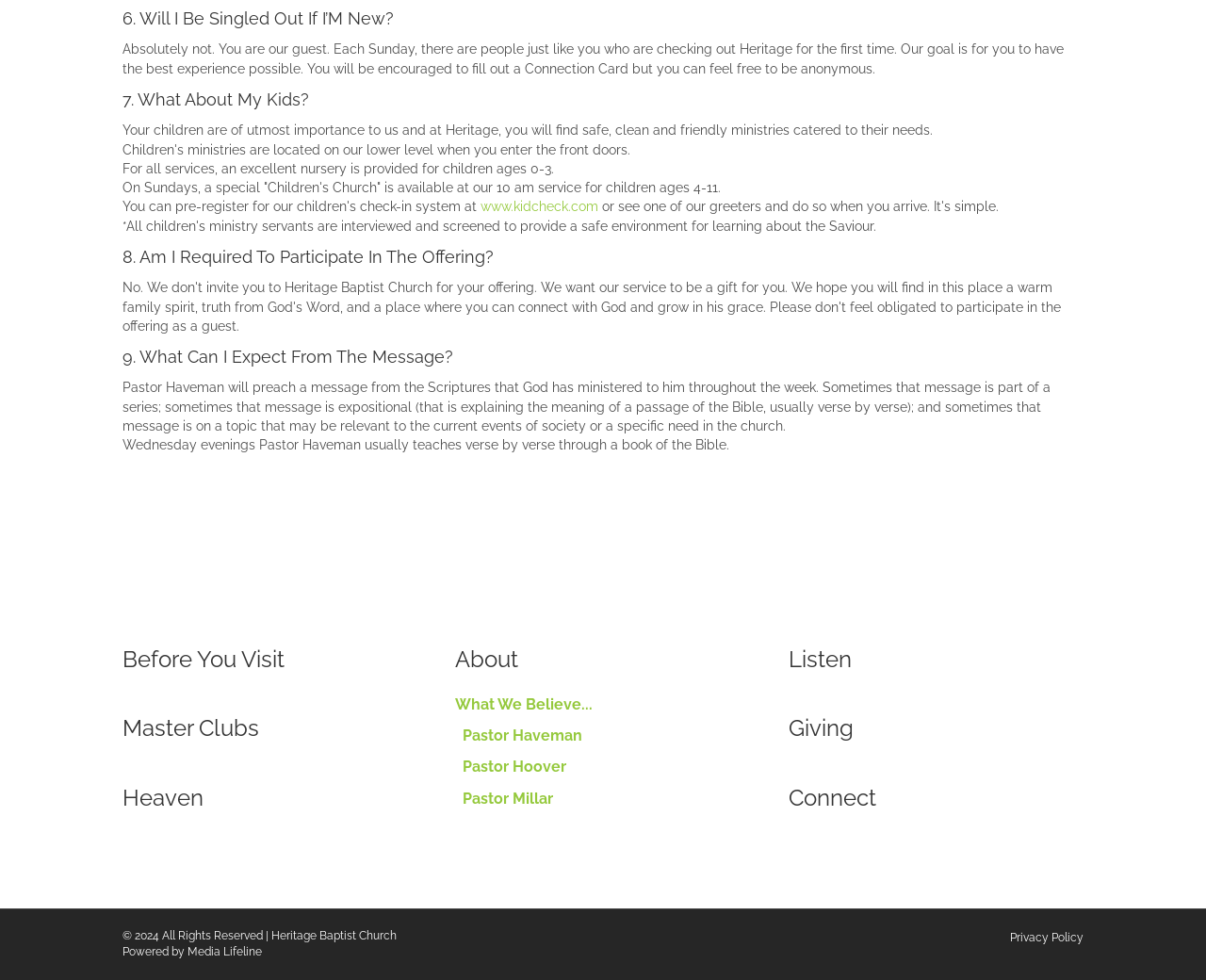Please locate the bounding box coordinates of the element that needs to be clicked to achieve the following instruction: "Click 'About'". The coordinates should be four float numbers between 0 and 1, i.e., [left, top, right, bottom].

[0.378, 0.658, 0.43, 0.686]